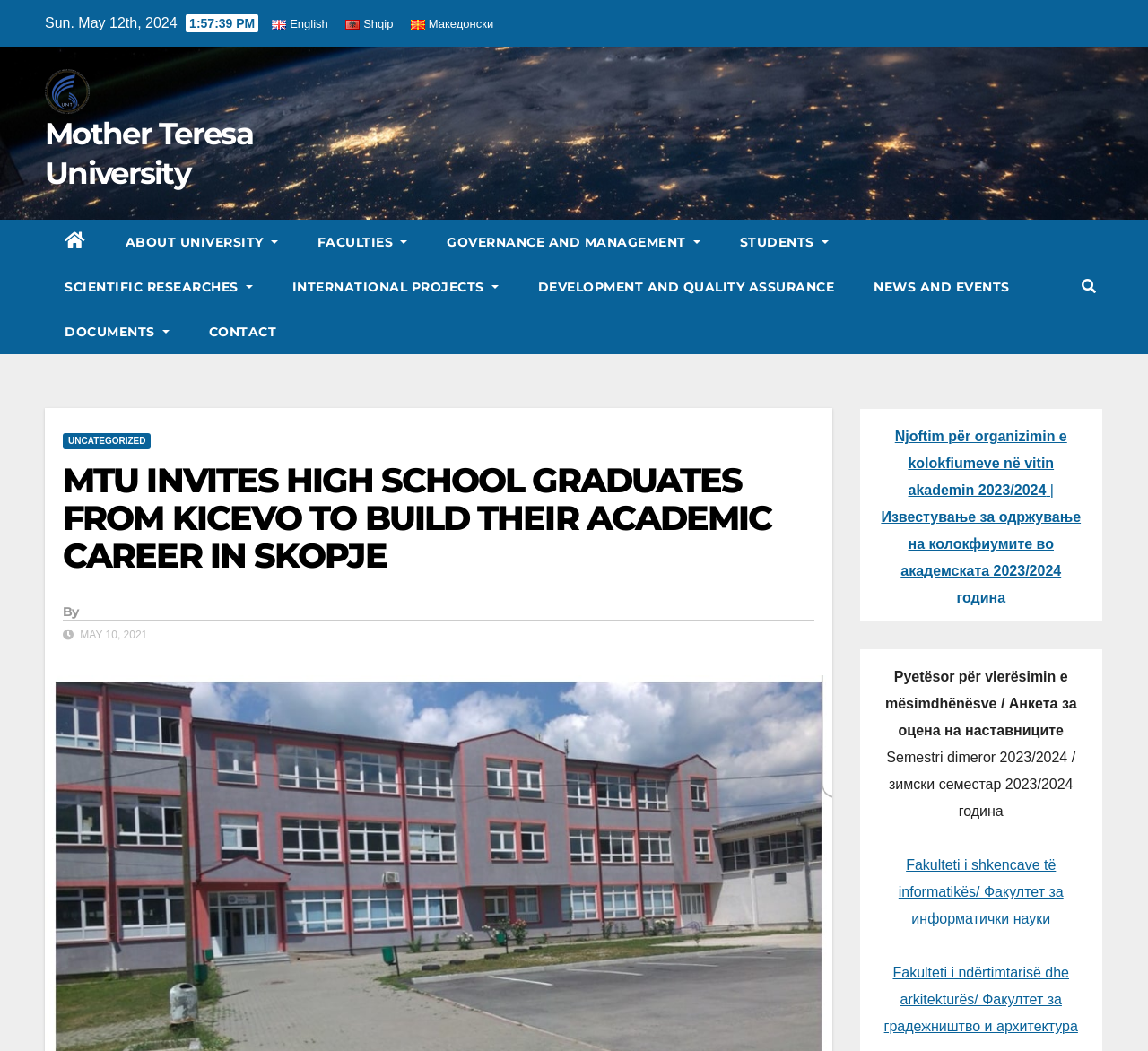Provide the bounding box coordinates for the area that should be clicked to complete the instruction: "Learn about the university".

[0.092, 0.209, 0.259, 0.252]